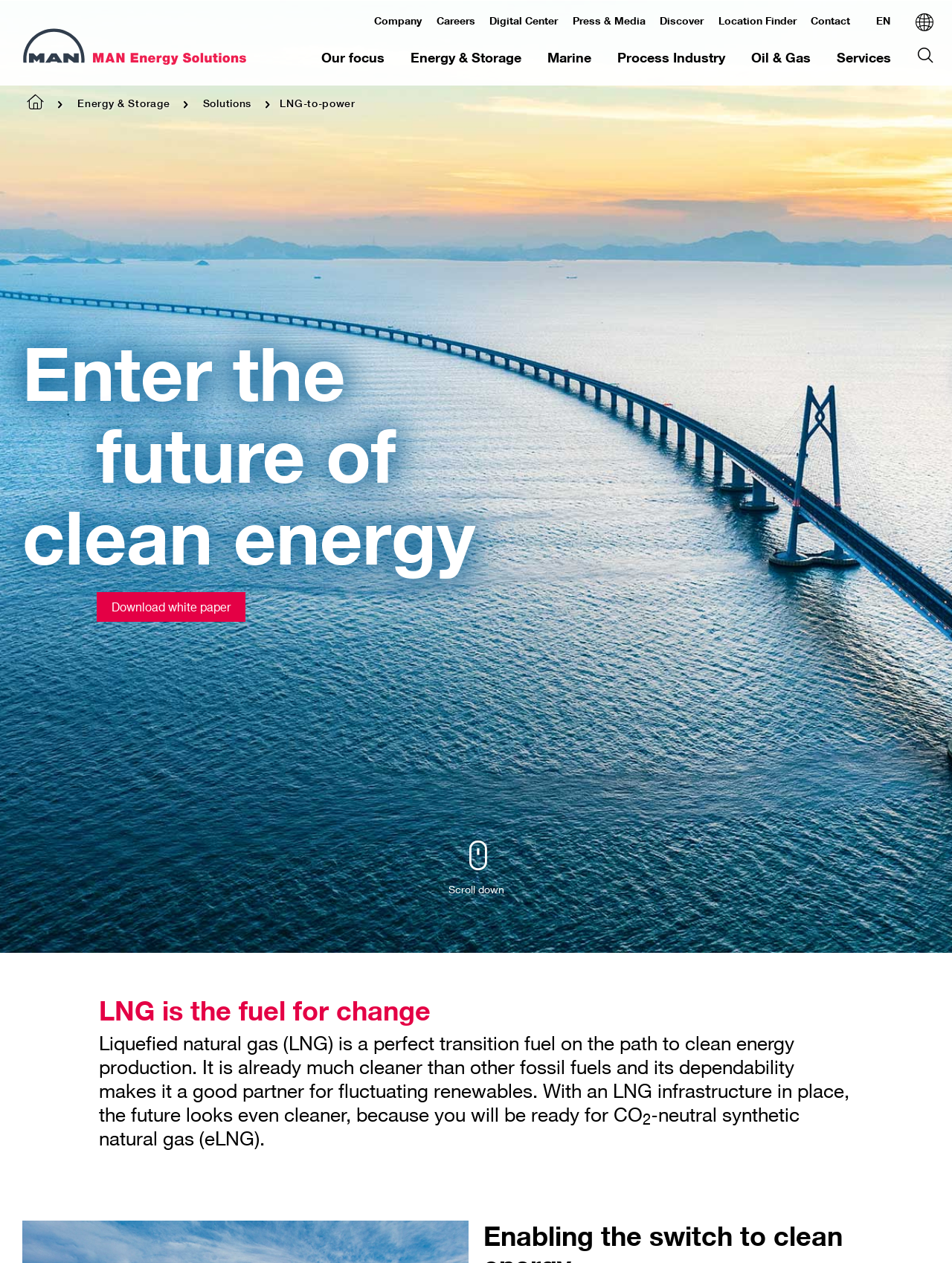Can you look at the image and give a comprehensive answer to the question:
What is the relationship between LNG and renewables?

The webpage states that LNG is a good partner for fluctuating renewables, suggesting that LNG can complement and support the use of renewable energy sources.